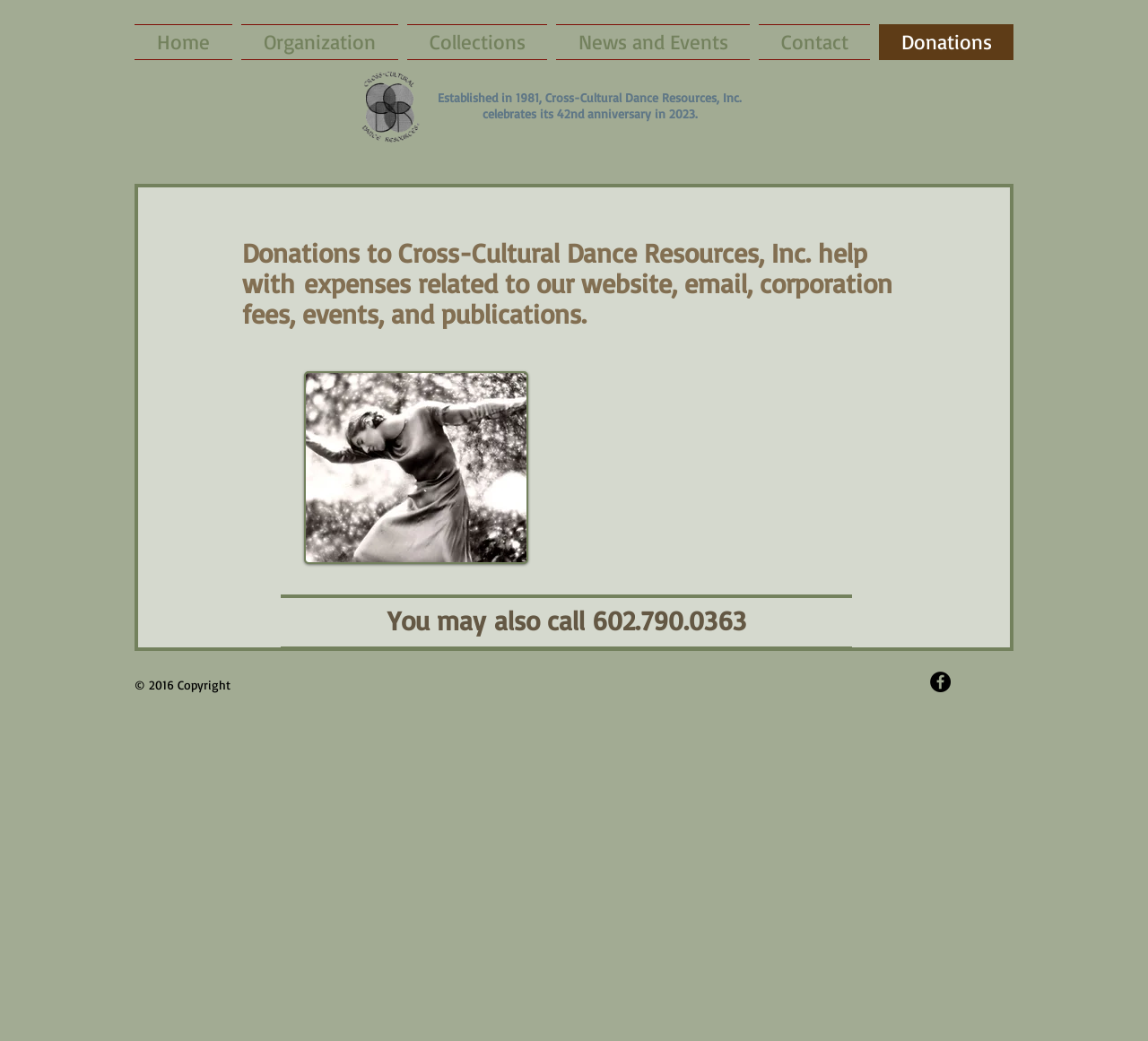Identify the bounding box coordinates of the area that should be clicked in order to complete the given instruction: "call the phone number". The bounding box coordinates should be four float numbers between 0 and 1, i.e., [left, top, right, bottom].

[0.257, 0.582, 0.73, 0.611]